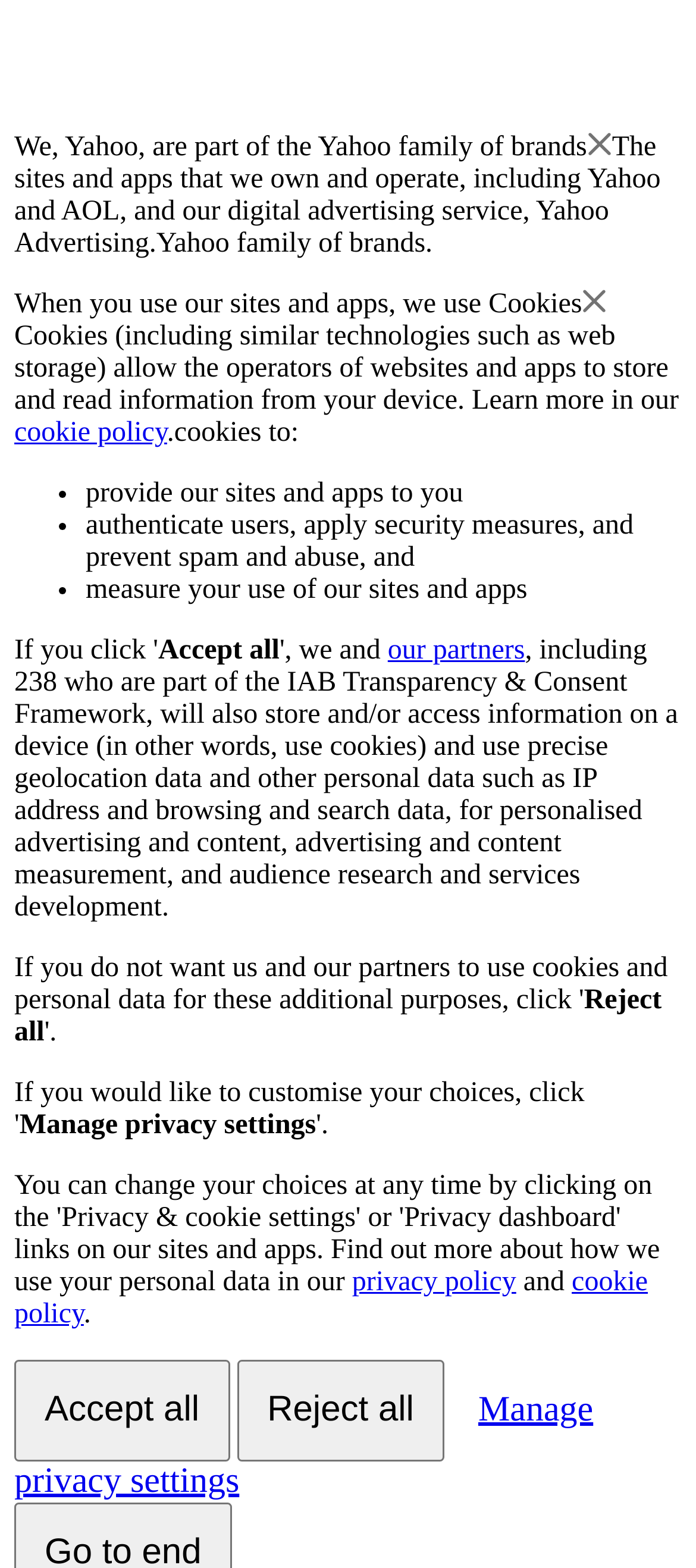What is the purpose of the 'Manage privacy settings' button?
Using the picture, provide a one-word or short phrase answer.

manage privacy settings